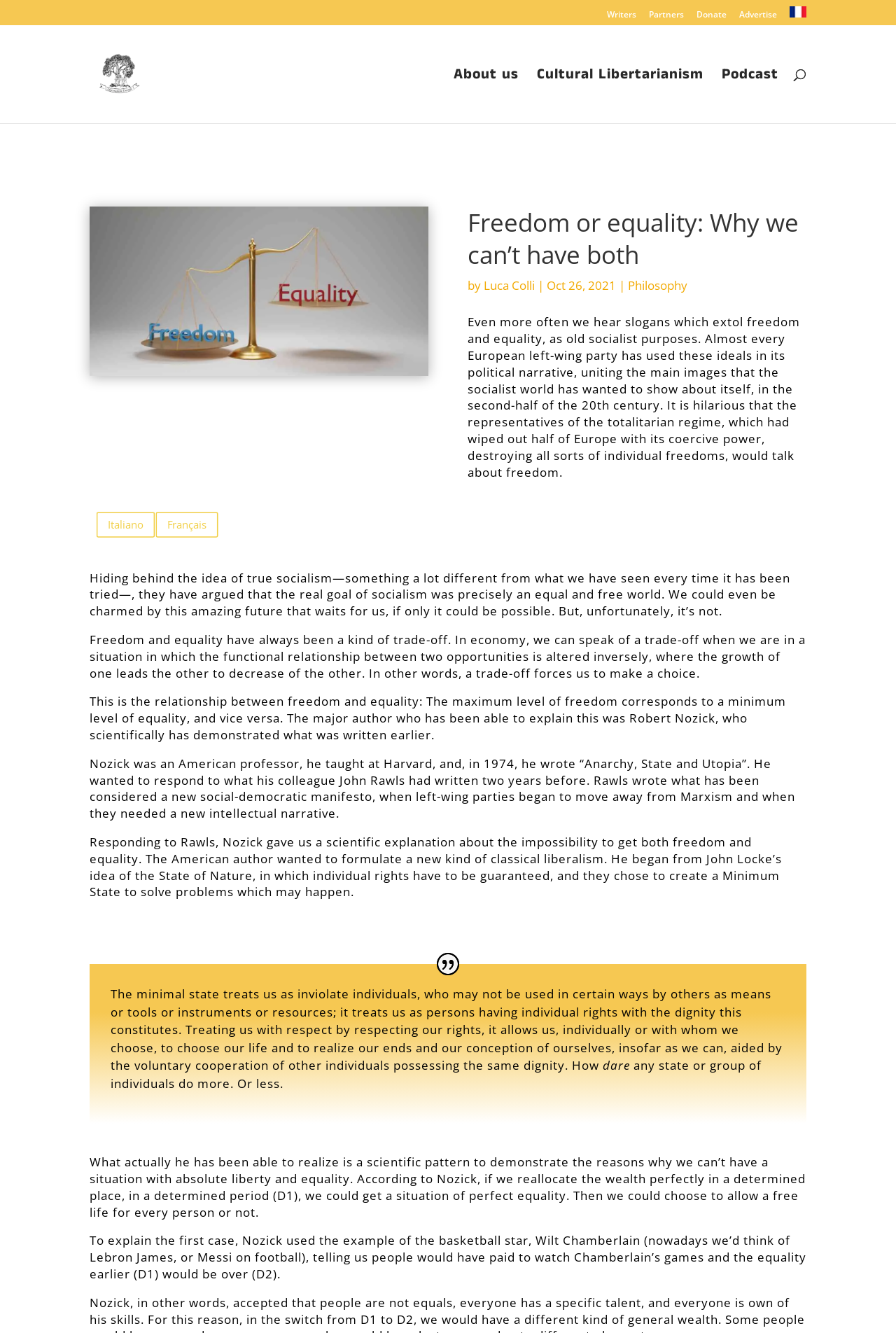Identify the bounding box coordinates of the section to be clicked to complete the task described by the following instruction: "Search for something". The coordinates should be four float numbers between 0 and 1, formatted as [left, top, right, bottom].

[0.157, 0.019, 0.877, 0.02]